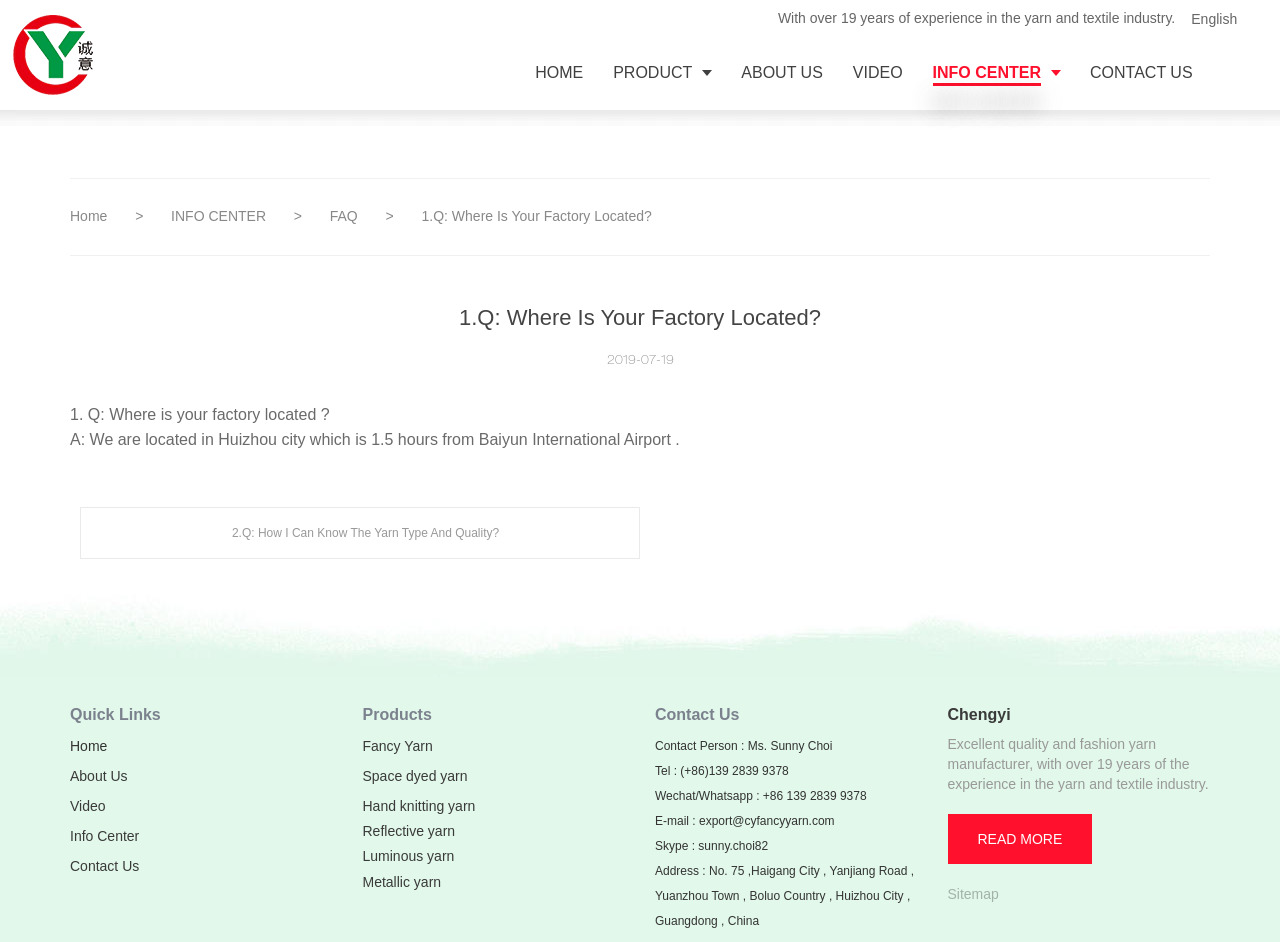Where is the factory of Huizhou Chengyi Textile Co., Ltd. located?
Deliver a detailed and extensive answer to the question.

The answer can be found in the section with the heading '1.Q: Where Is Your Factory Located?' which provides the answer 'A: We are located in Huizhou city which is 1.5 hours from Baiyun International Airport.'